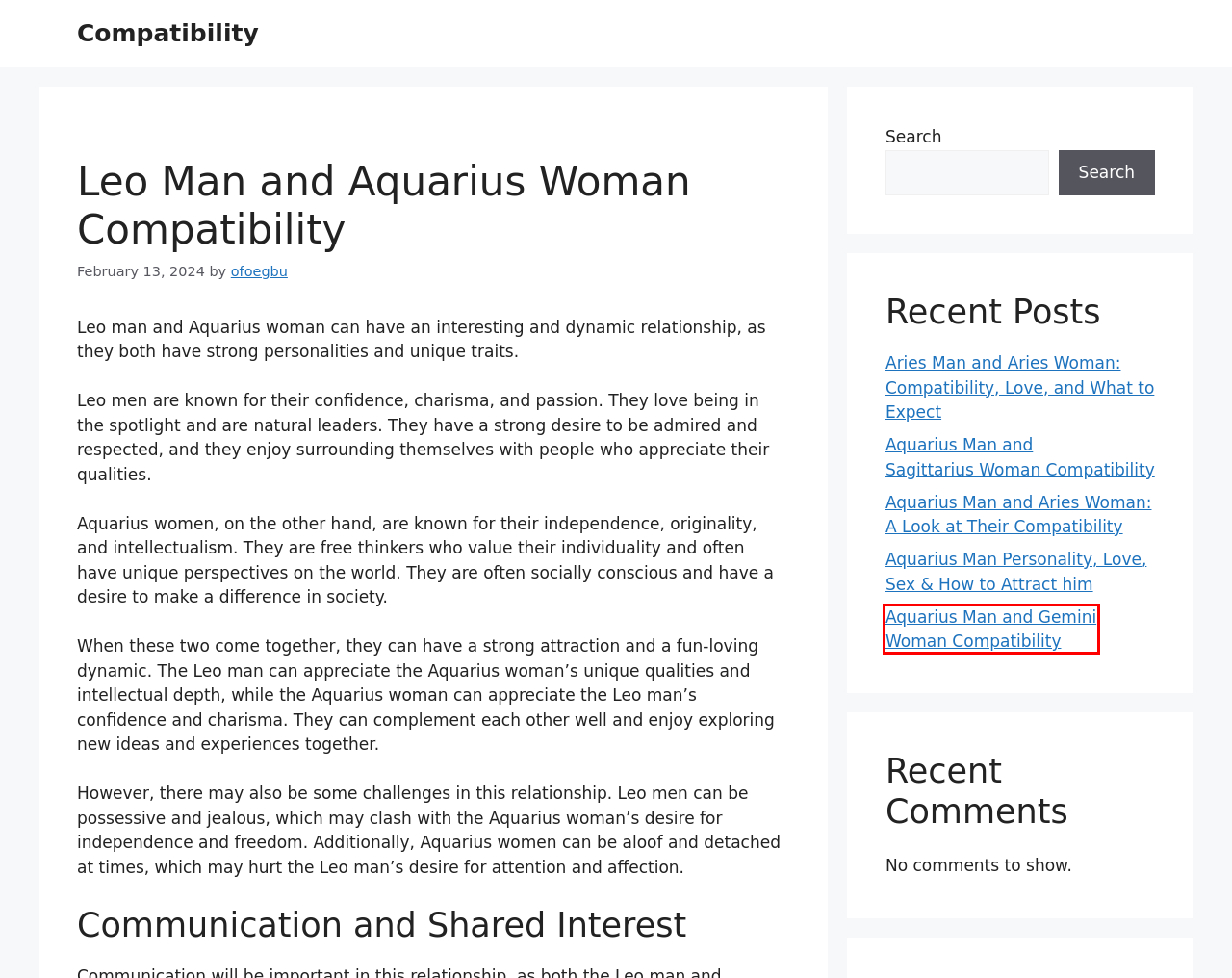You are provided with a screenshot of a webpage highlighting a UI element with a red bounding box. Choose the most suitable webpage description that matches the new page after clicking the element in the bounding box. Here are the candidates:
A. Aquarius Man and Cancer woman  – Compatibility
B. Aquarius Man Personality, Love, Sex & How to Attract him – Compatibility
C. Aries Man and Aries Woman: Compatibility, Love, and What to Expect – Compatibility
D. Aquarius Man and Aries Woman: A Look at Their Compatibility – Compatibility
E. Compatibility
F. Aquarius Man and Gemini Woman Compatibility – Compatibility
G. Aquarius Man and Sagittarius Woman Compatibility – Compatibility
H. ofoegbu – Compatibility

F